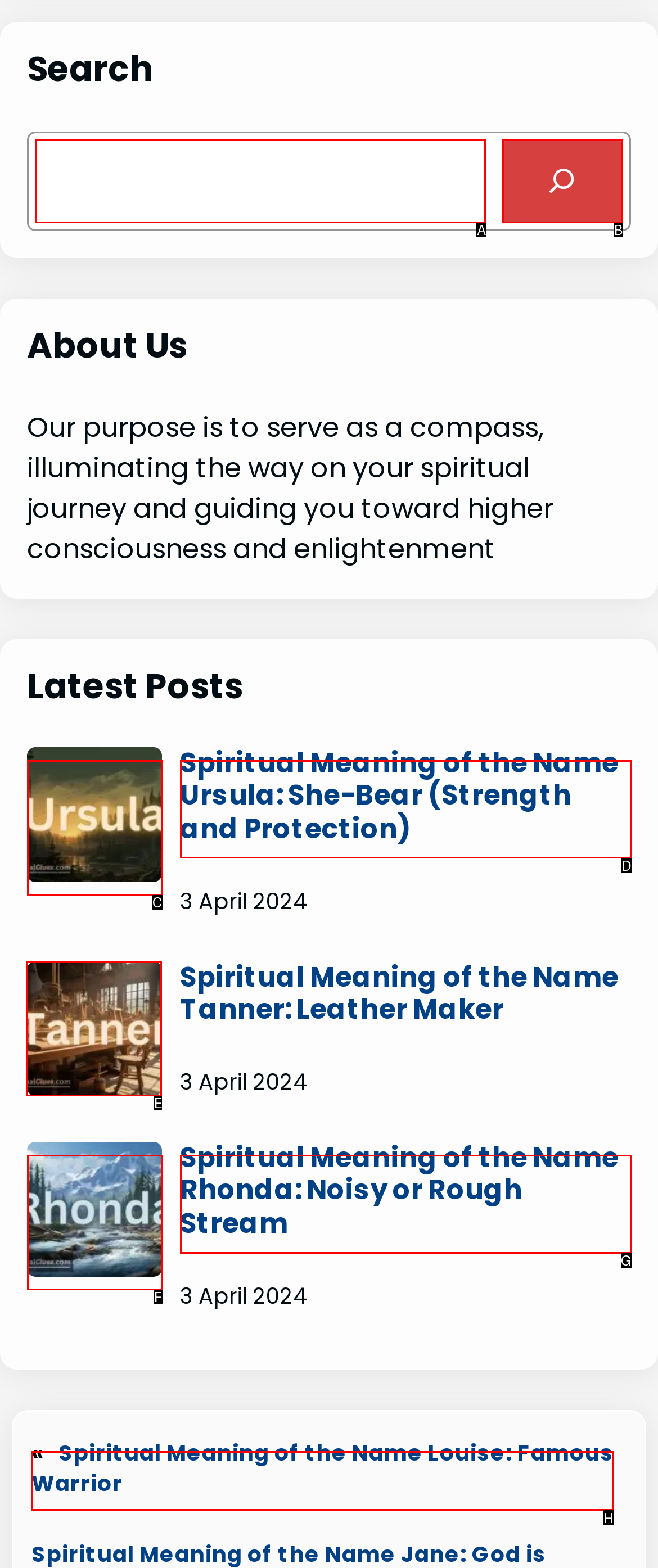Tell me which option I should click to complete the following task: Learn about spiritual meaning of the name Tanner Answer with the option's letter from the given choices directly.

E